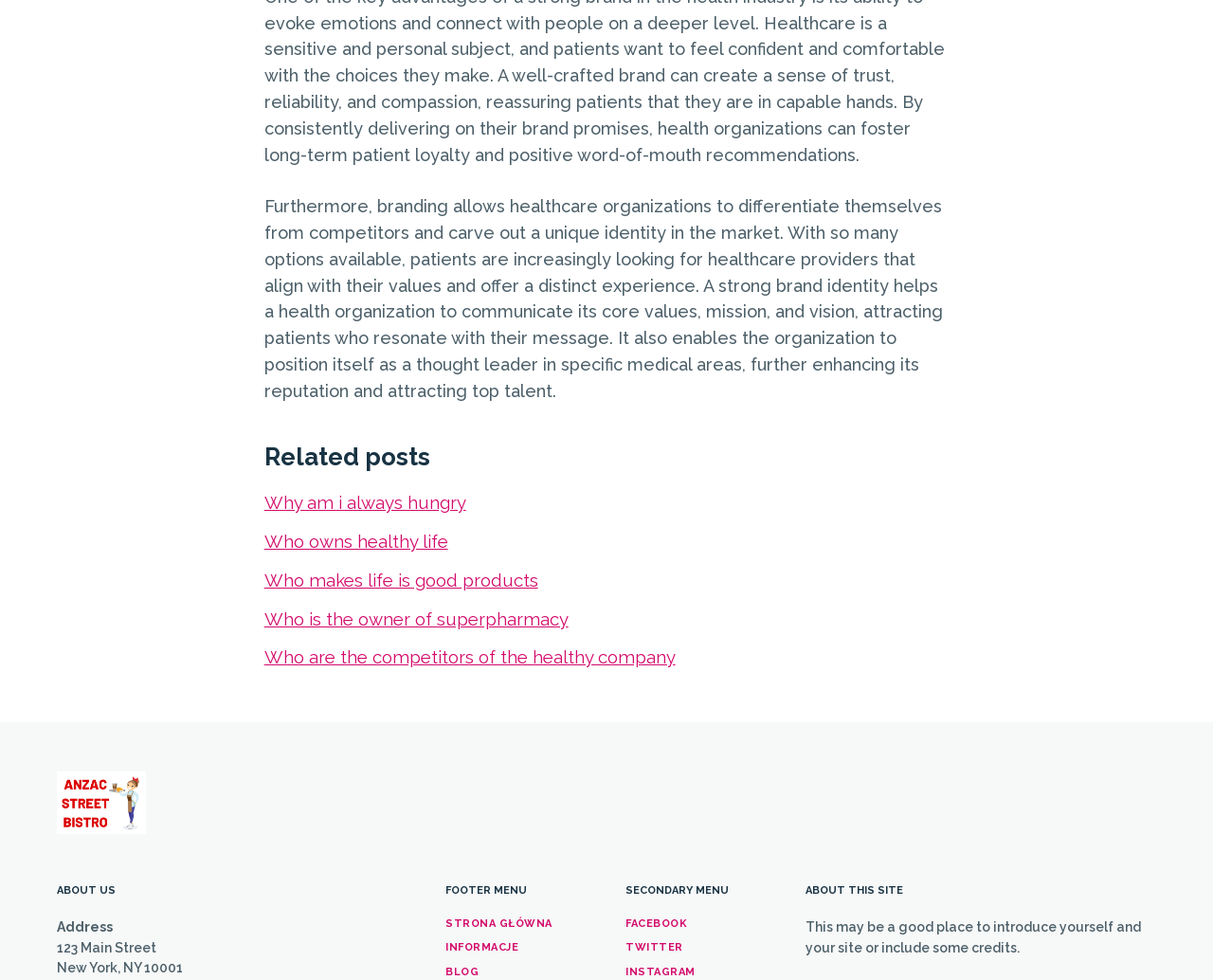Determine the bounding box coordinates of the area to click in order to meet this instruction: "Follow on Facebook".

None